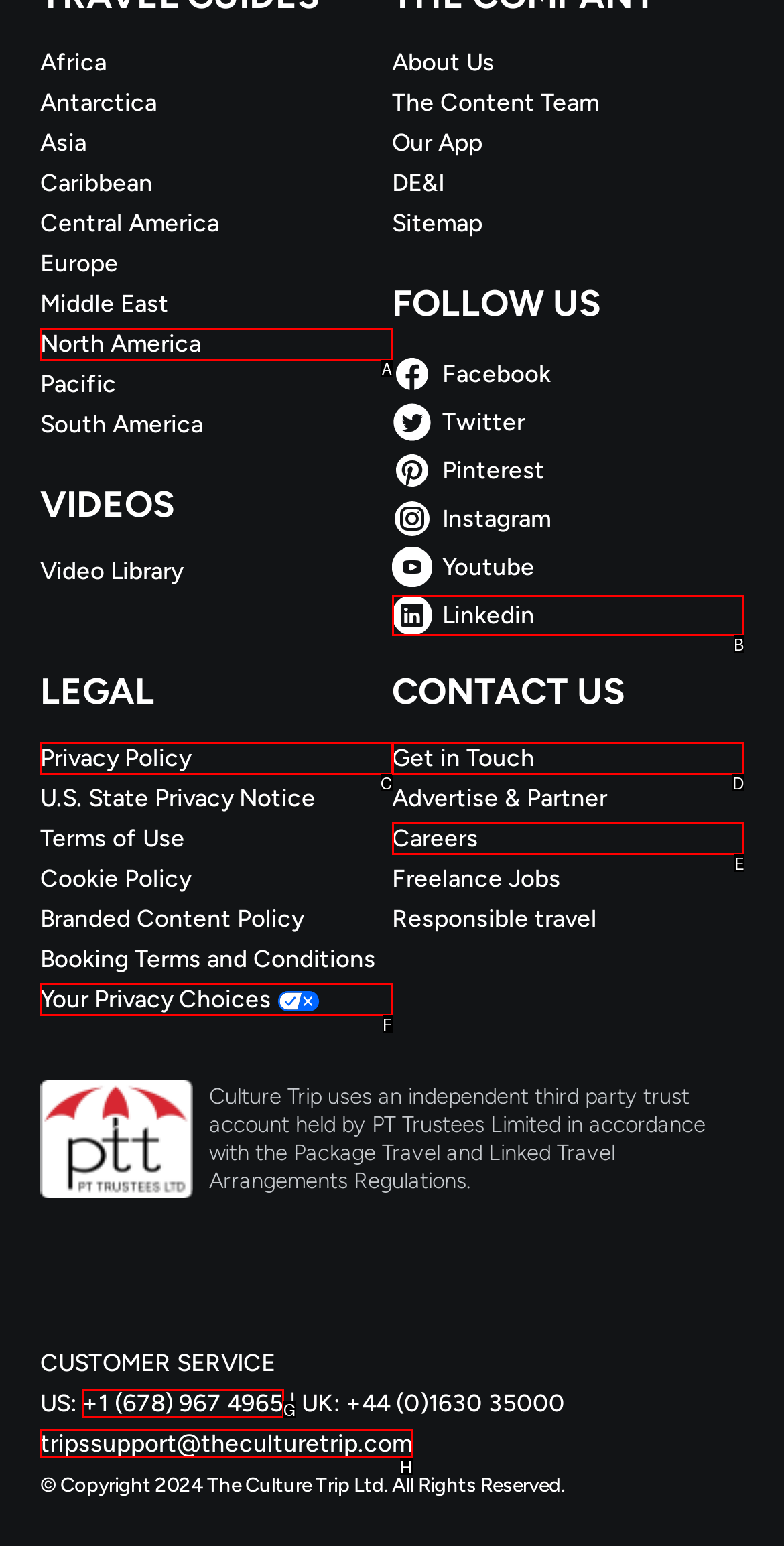Find the HTML element that suits the description: Your Privacy Choices
Indicate your answer with the letter of the matching option from the choices provided.

F